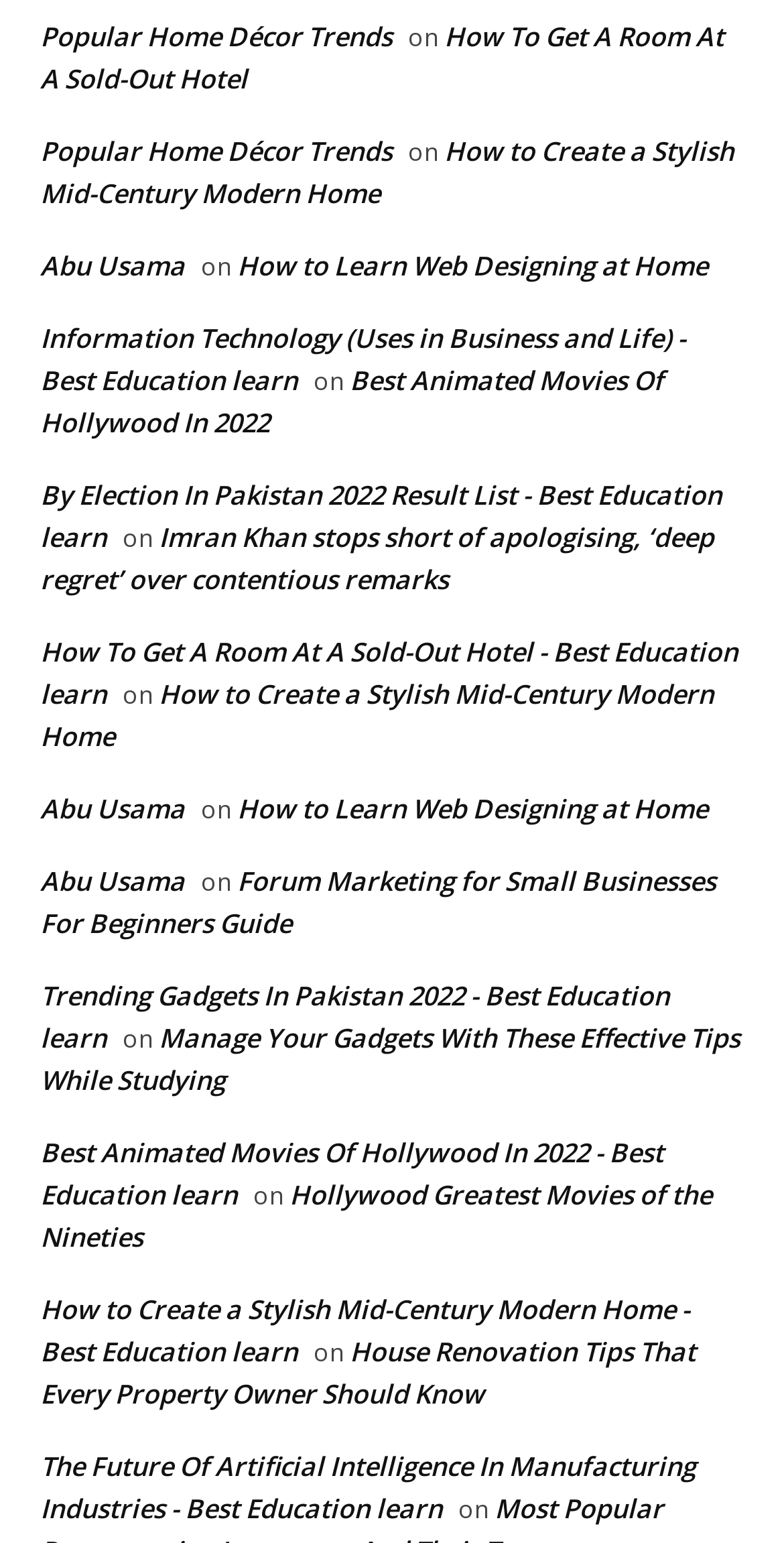Use a single word or phrase to respond to the question:
How many times does the text 'on' appear on the webpage?

4